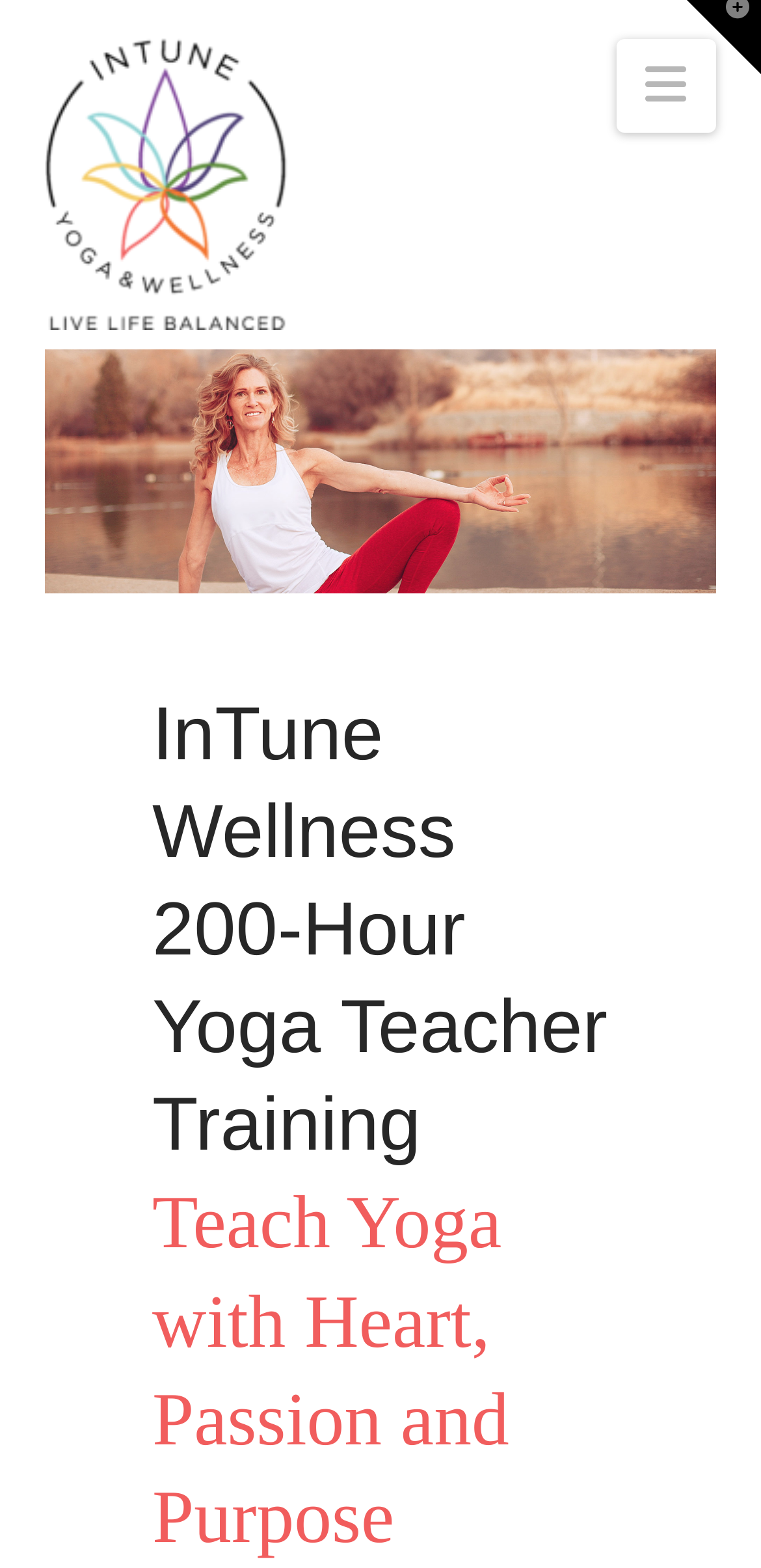Identify the bounding box coordinates for the UI element described by the following text: "Toggle the Widgetbar". Provide the coordinates as four float numbers between 0 and 1, in the format [left, top, right, bottom].

[0.903, 0.0, 1.0, 0.047]